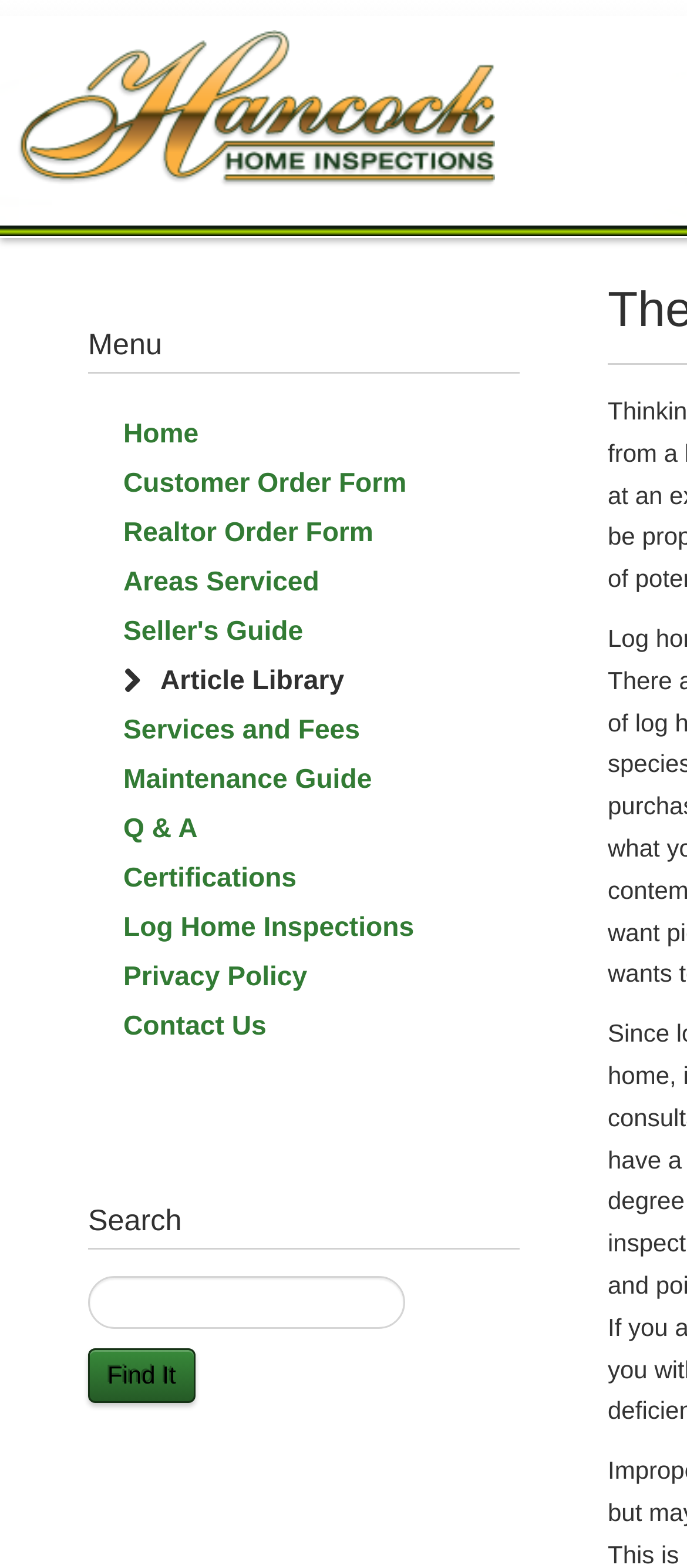Find the bounding box coordinates of the element to click in order to complete this instruction: "Click on the Find It button". The bounding box coordinates must be four float numbers between 0 and 1, denoted as [left, top, right, bottom].

[0.128, 0.859, 0.284, 0.895]